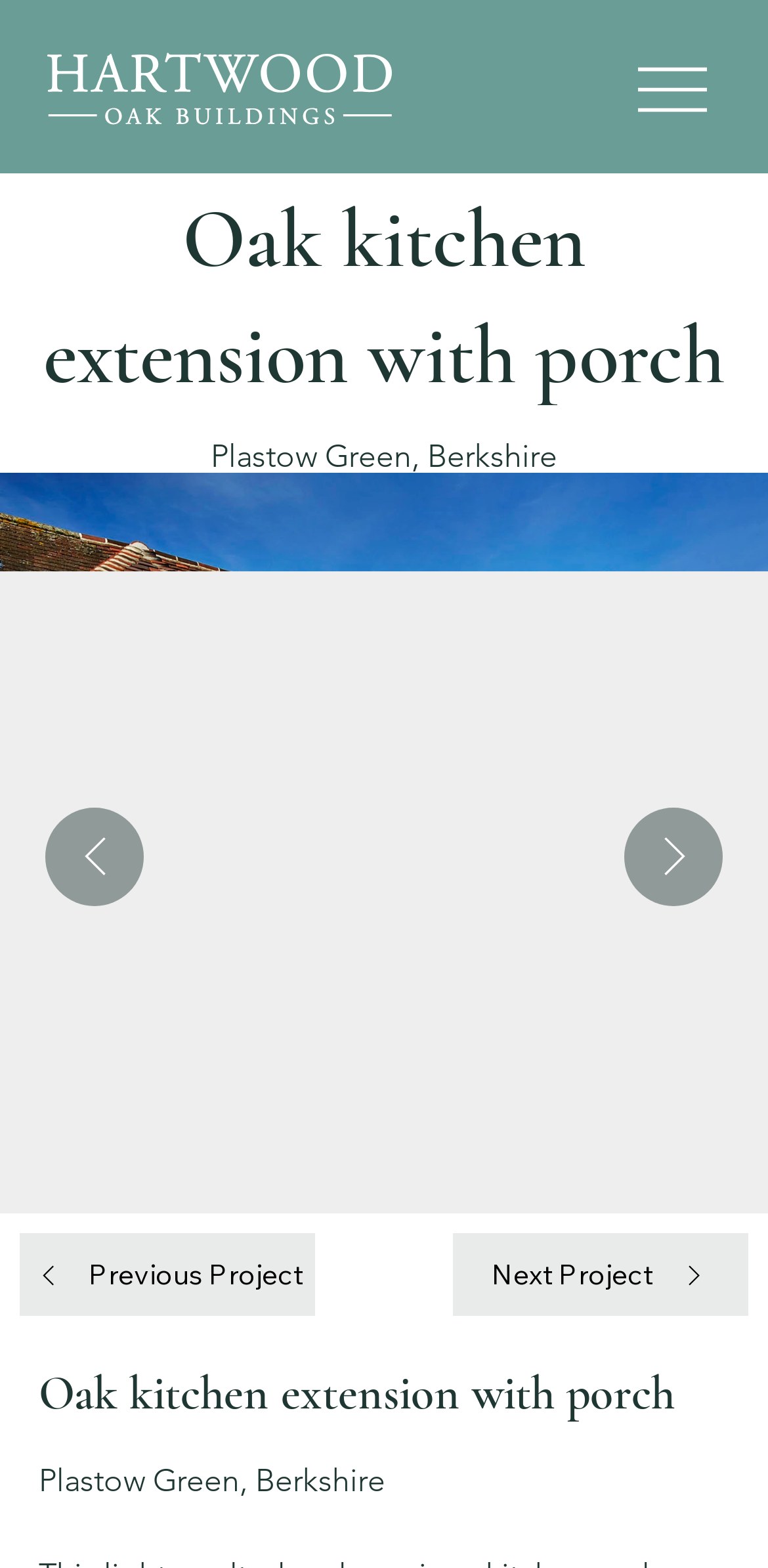Based on the element description, predict the bounding box coordinates (top-left x, top-left y, bottom-right x, bottom-right y) for the UI element in the screenshot: aria-label="Next Item"

[0.813, 0.515, 0.941, 0.578]